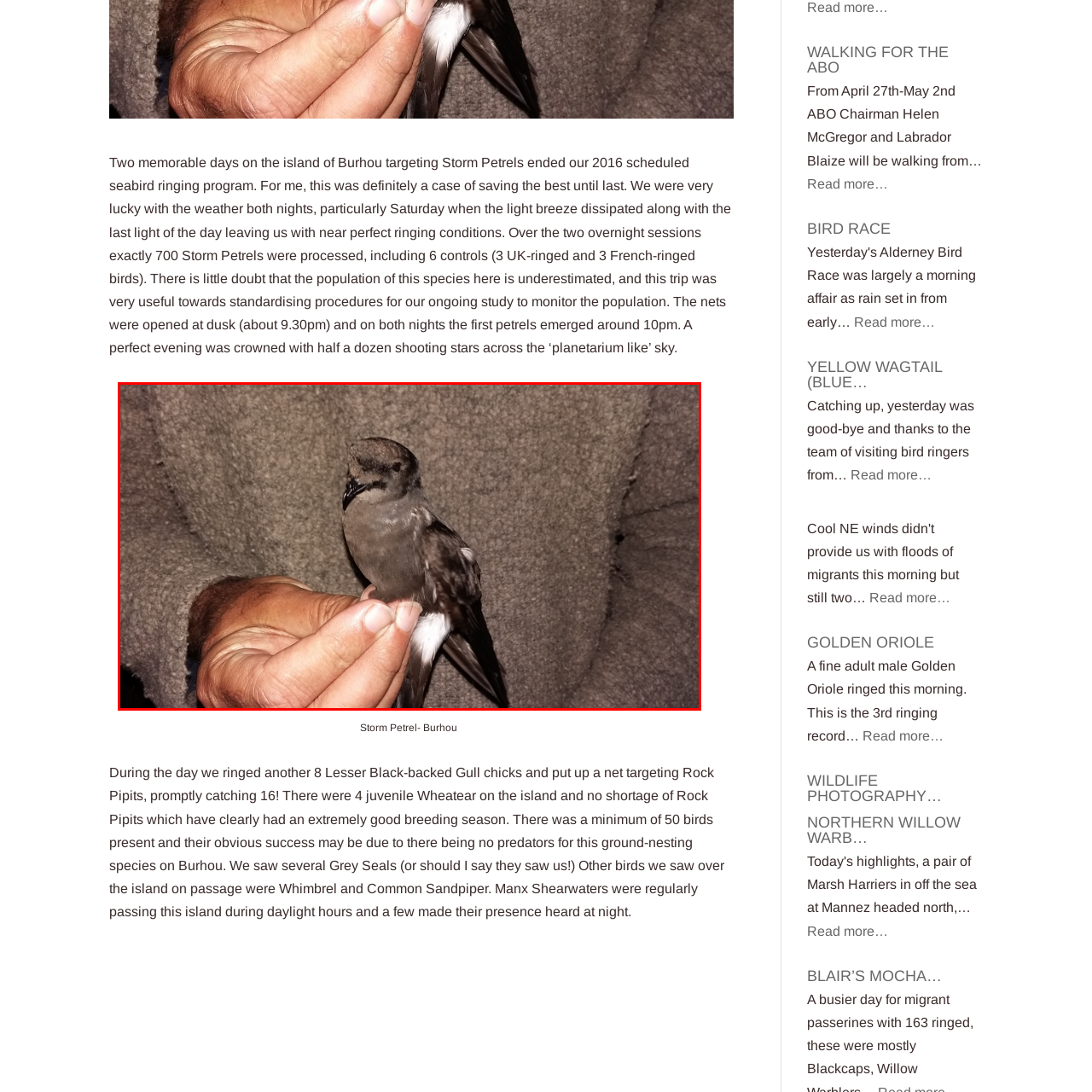Review the image segment marked with the grey border and deliver a thorough answer to the following question, based on the visual information provided: 
How many Storm Petrels were processed during the excursion?

According to the caption, a total of 700 Storm Petrels were processed during the seabird ringing program, highlighting the significance of the trip in contributing to the understanding and monitoring of this underappreciated species.